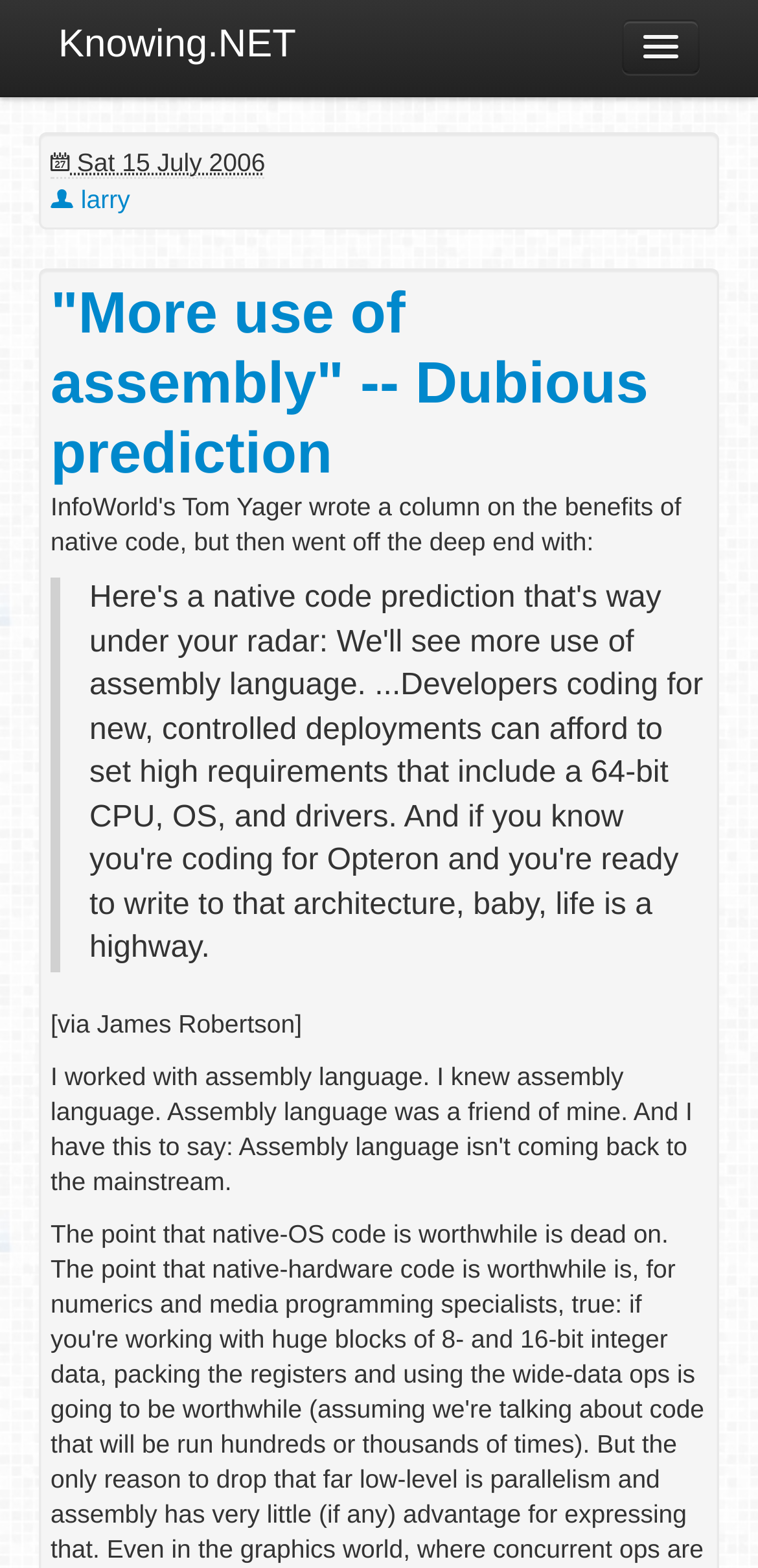Show the bounding box coordinates of the element that should be clicked to complete the task: "Learn about grant writing".

None